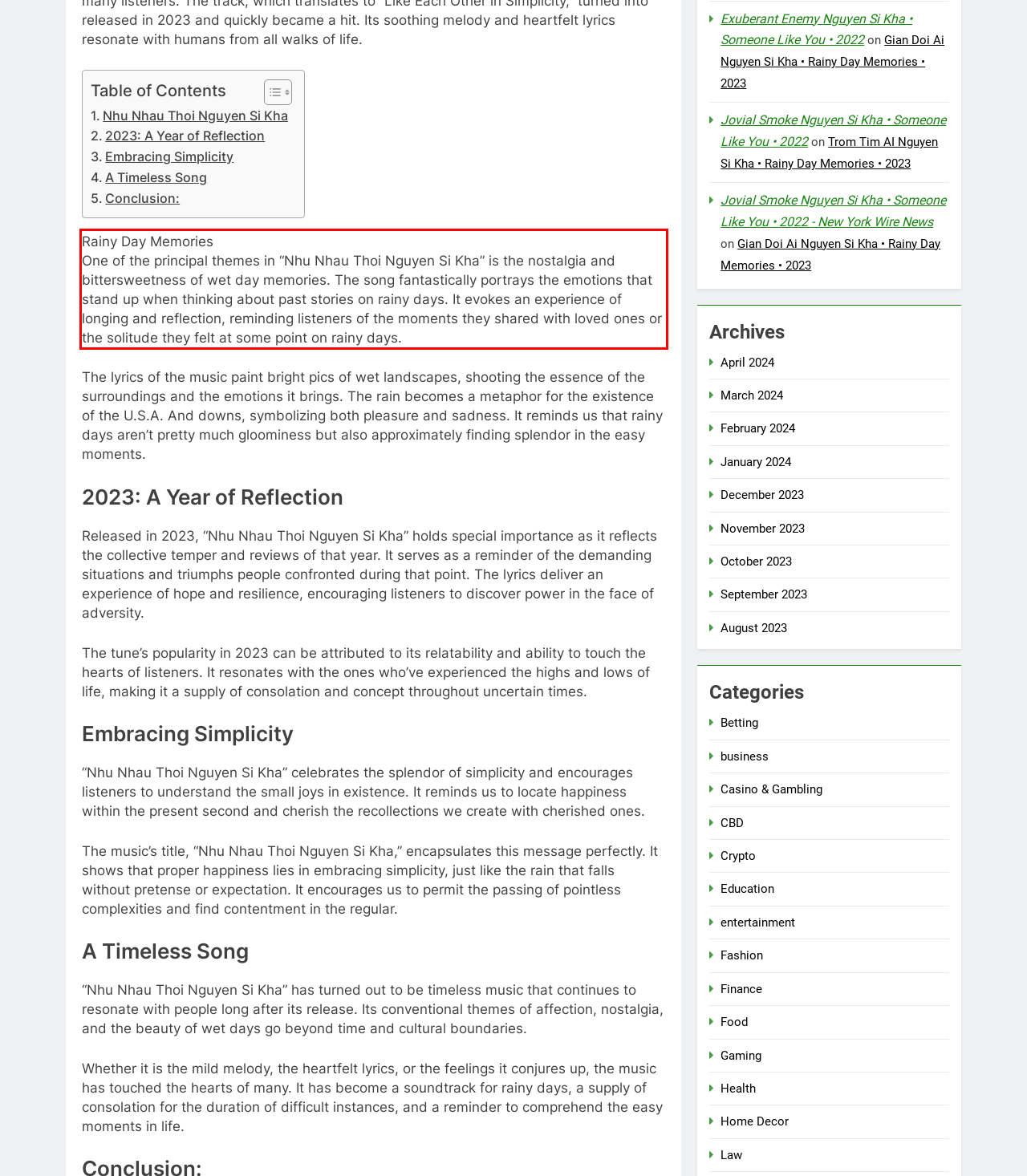By examining the provided screenshot of a webpage, recognize the text within the red bounding box and generate its text content.

Rainy Day Memories One of the principal themes in “Nhu Nhau Thoi Nguyen Si Kha” is the nostalgia and bittersweetness of wet day memories. The song fantastically portrays the emotions that stand up when thinking about past stories on rainy days. It evokes an experience of longing and reflection, reminding listeners of the moments they shared with loved ones or the solitude they felt at some point on rainy days.